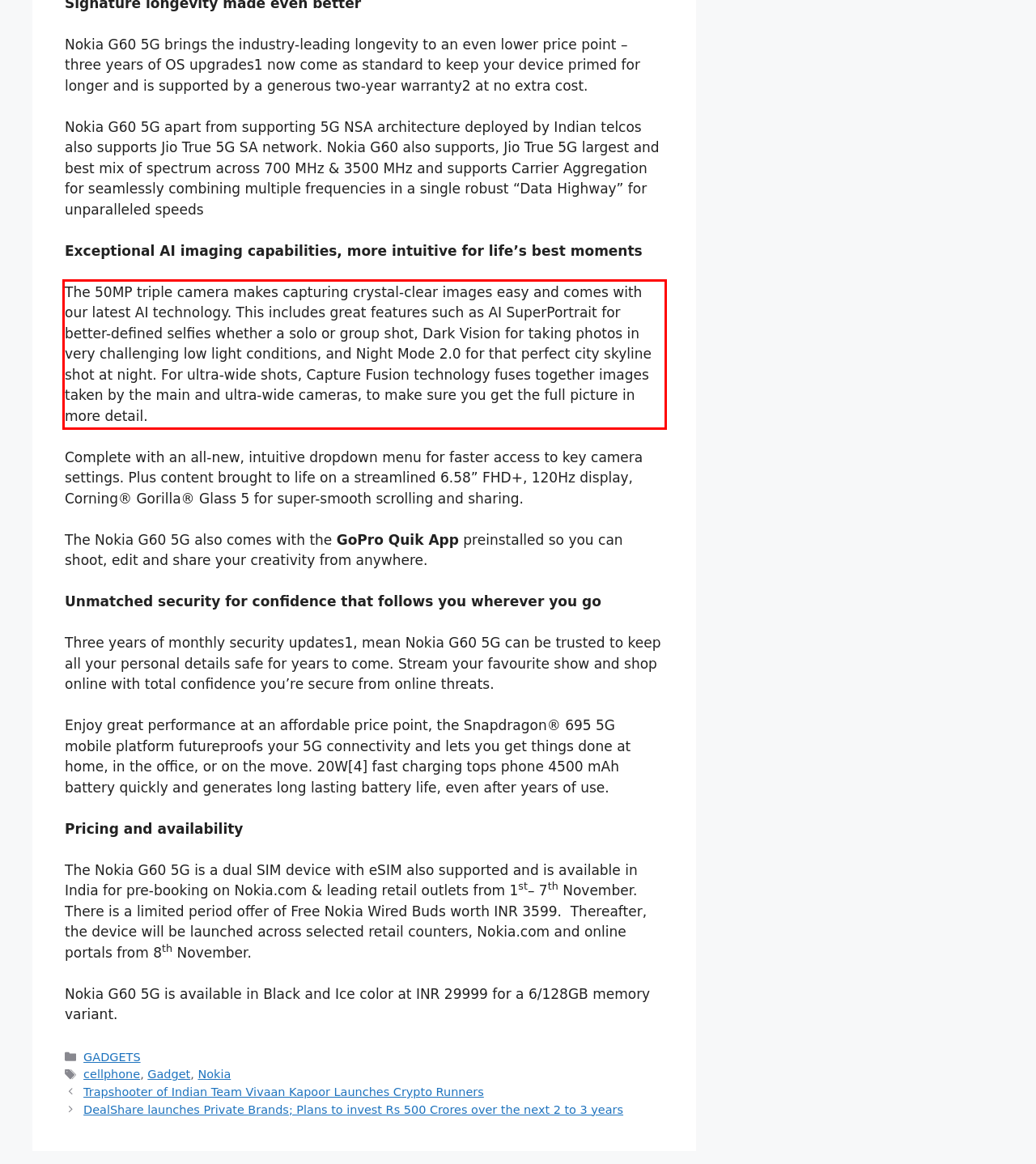Please perform OCR on the UI element surrounded by the red bounding box in the given webpage screenshot and extract its text content.

The 50MP triple camera makes capturing crystal-clear images easy and comes with our latest AI technology. This includes great features such as AI SuperPortrait for better-defined selfies whether a solo or group shot, Dark Vision for taking photos in very challenging low light conditions, and Night Mode 2.0 for that perfect city skyline shot at night. For ultra-wide shots, Capture Fusion technology fuses together images taken by the main and ultra-wide cameras, to make sure you get the full picture in more detail.